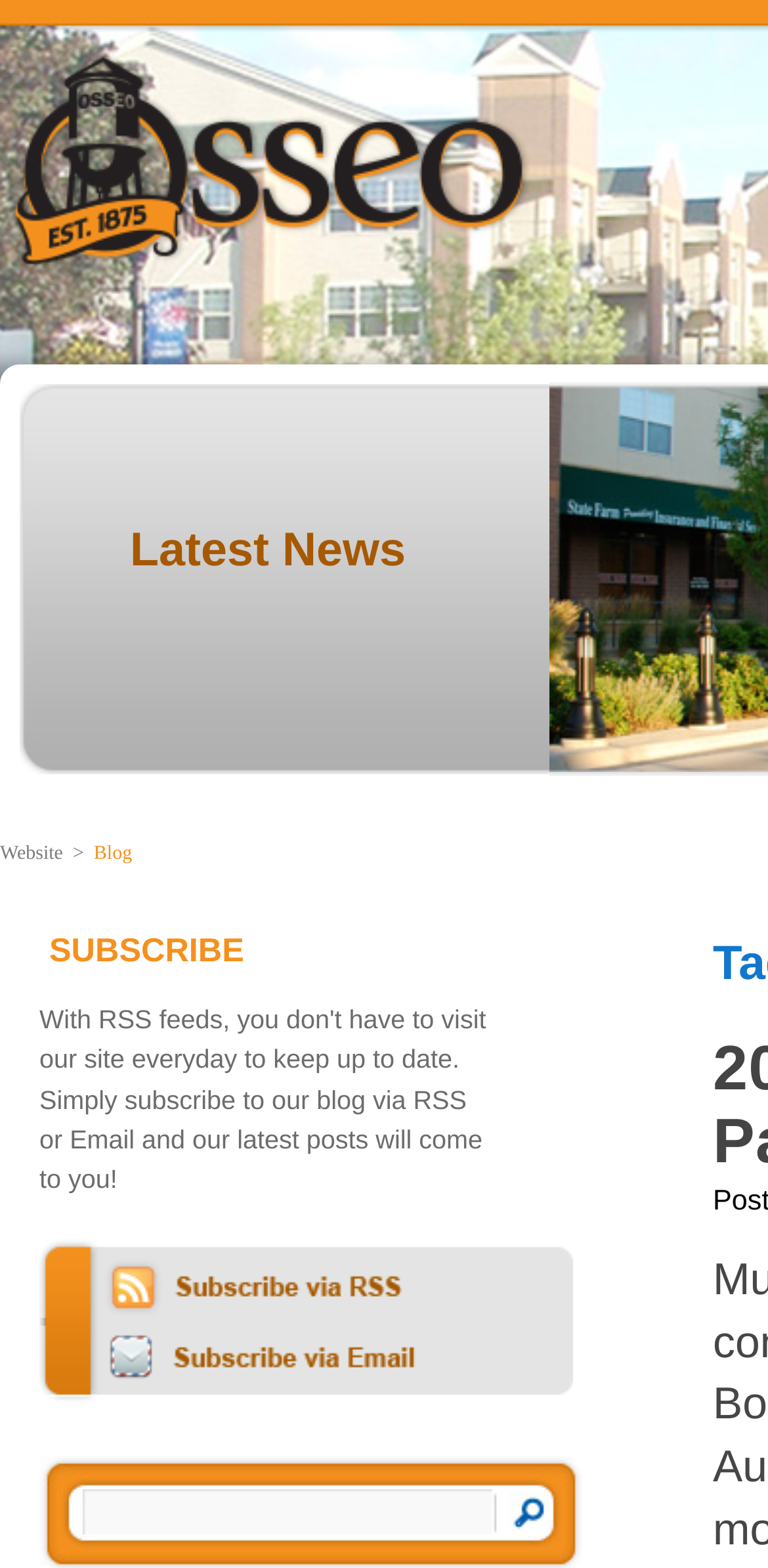How many links are in the top navigation bar?
Using the picture, provide a one-word or short phrase answer.

3